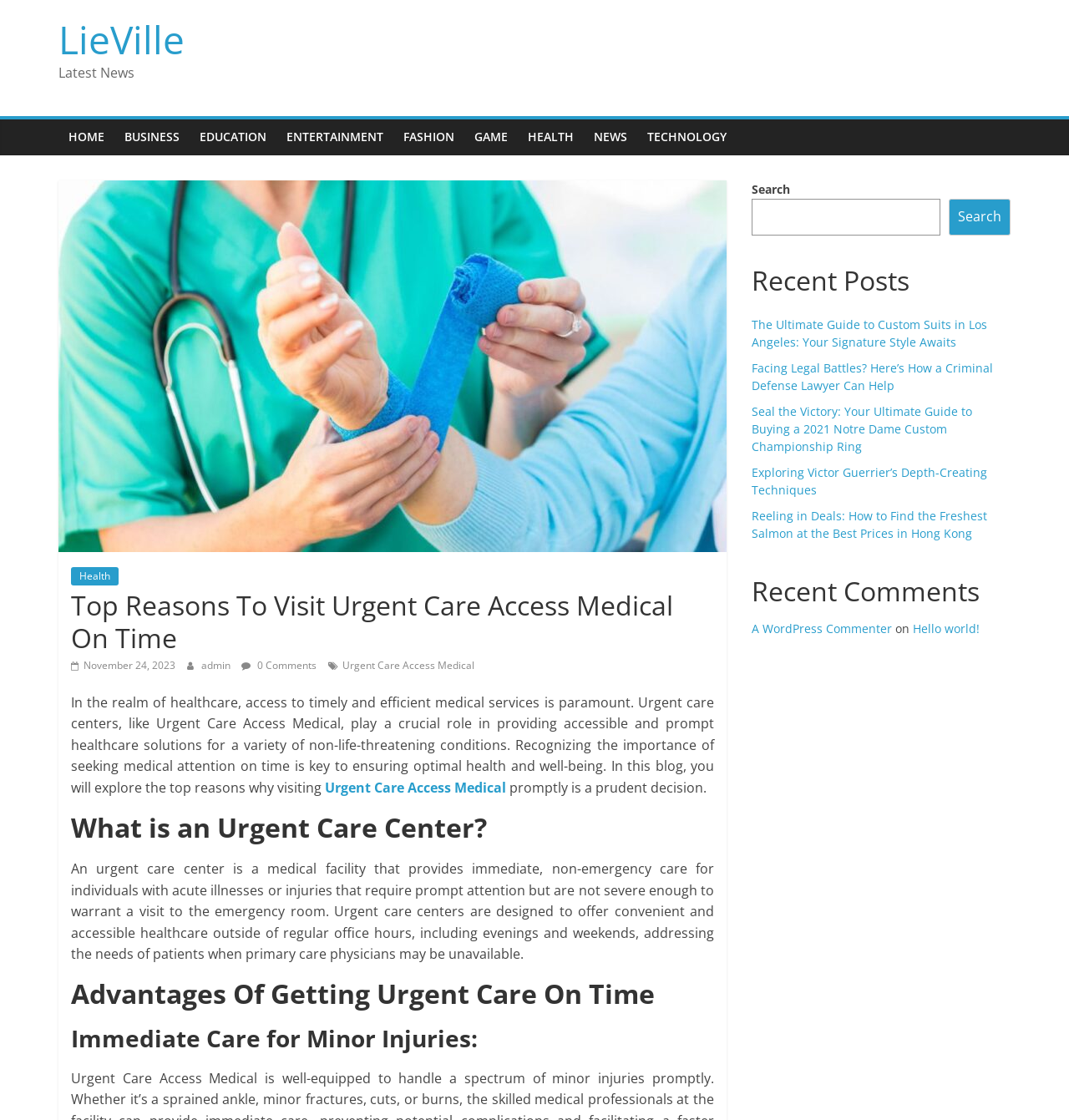Please determine the headline of the webpage and provide its content.

Top Reasons To Visit Urgent Care Access Medical On Time